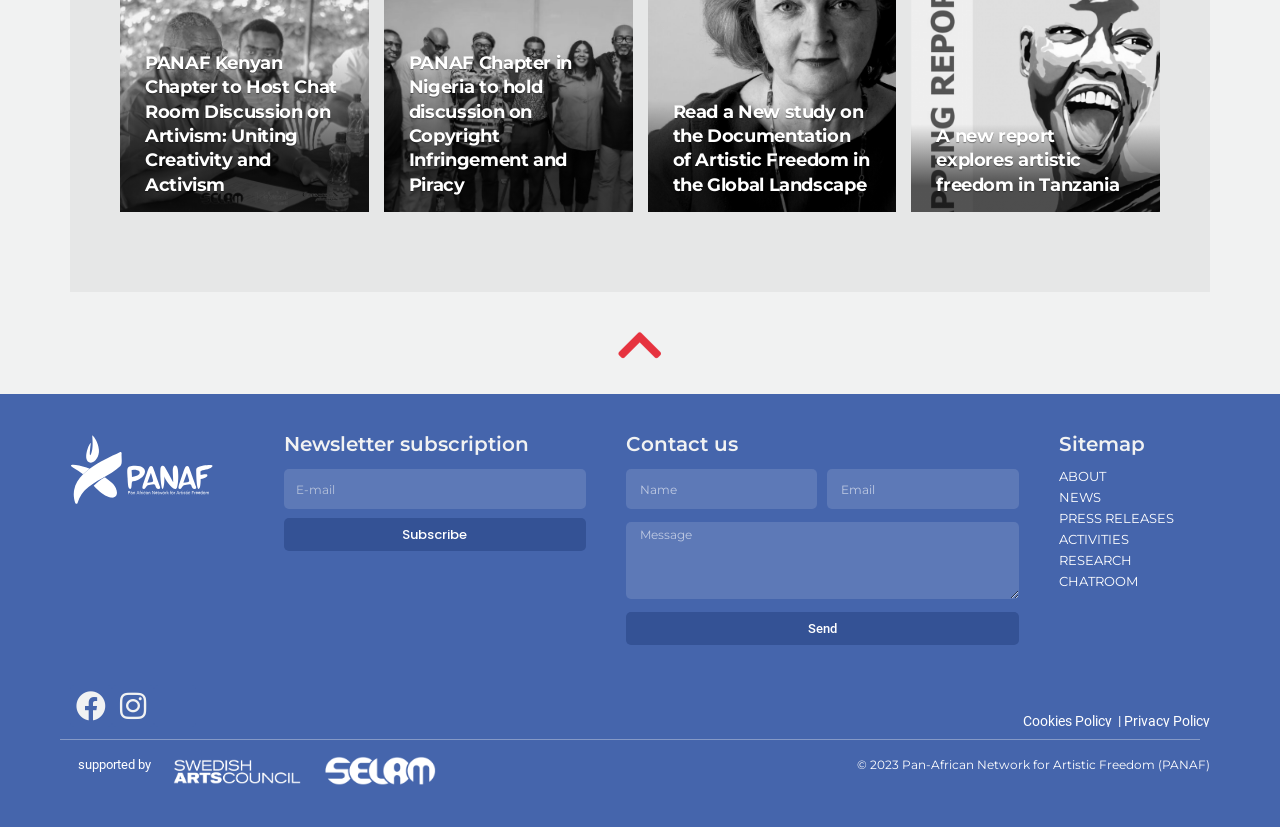Indicate the bounding box coordinates of the element that needs to be clicked to satisfy the following instruction: "Visit PANAF's Facebook page". The coordinates should be four float numbers between 0 and 1, i.e., [left, top, right, bottom].

[0.055, 0.829, 0.088, 0.88]